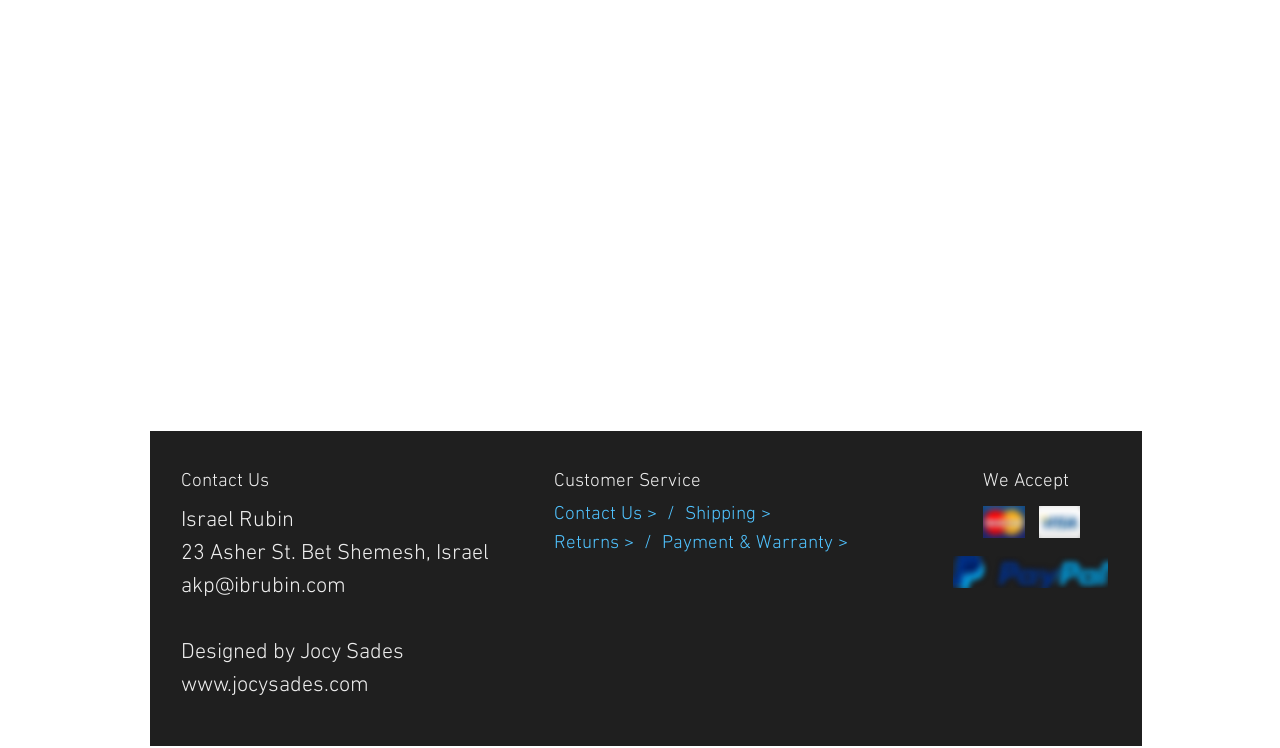What are the customer service options?
Based on the screenshot, provide a one-word or short-phrase response.

Contact Us, Shipping, Returns, Payment & Warranty